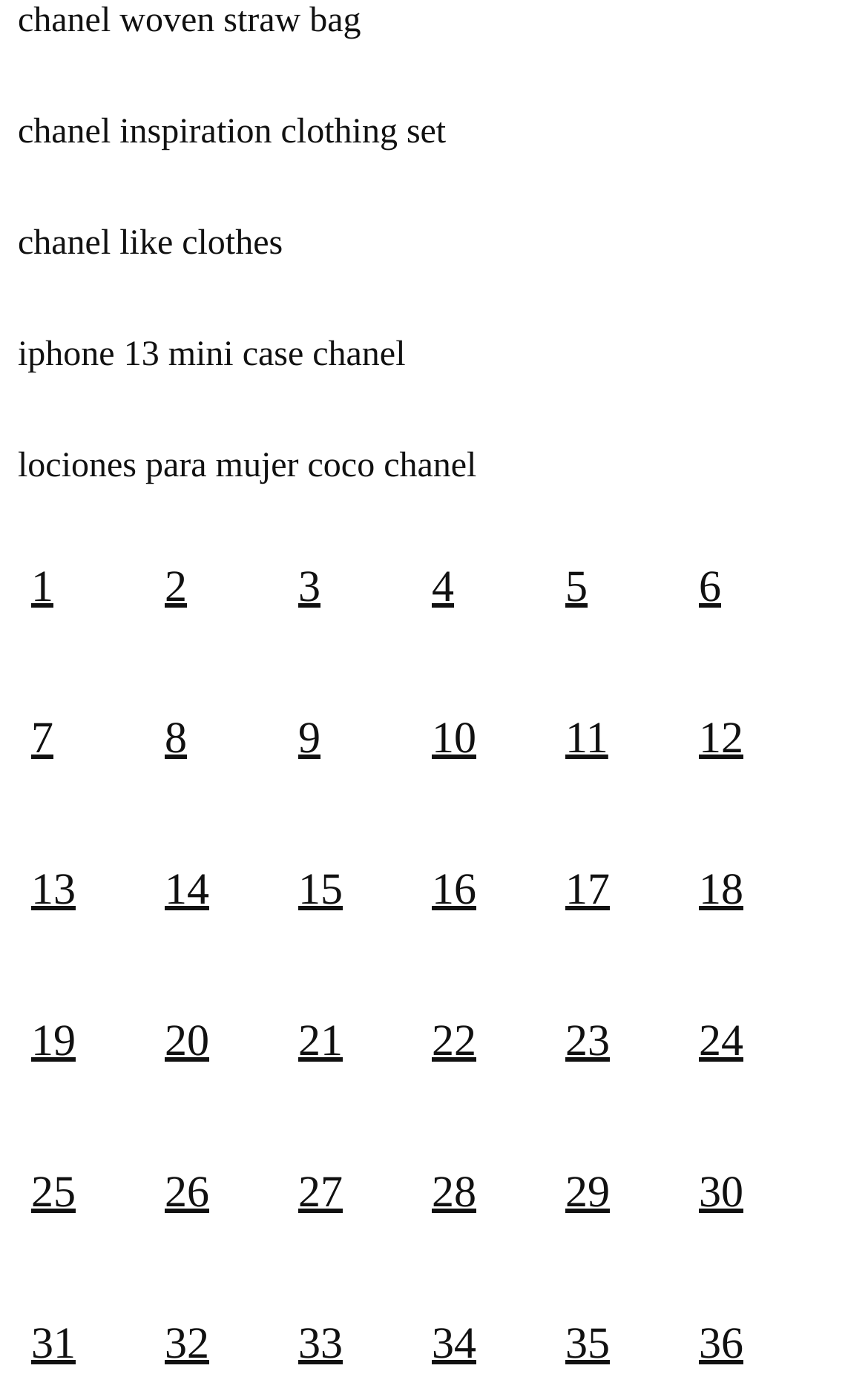Respond to the question below with a single word or phrase:
Are there any links with numbers on this webpage?

Yes